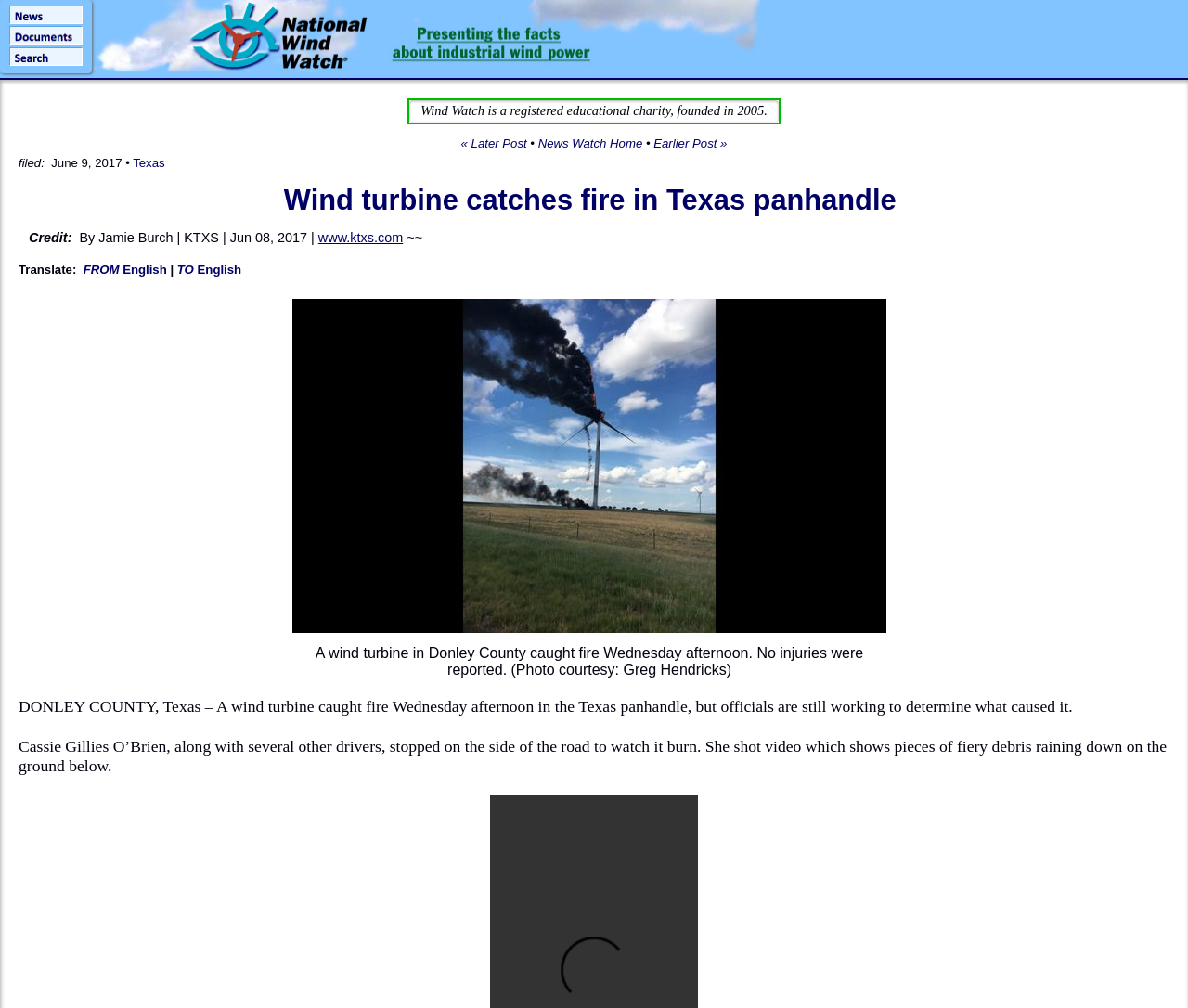Identify the coordinates of the bounding box for the element that must be clicked to accomplish the instruction: "View the image of the wind turbine on fire".

[0.246, 0.296, 0.746, 0.628]